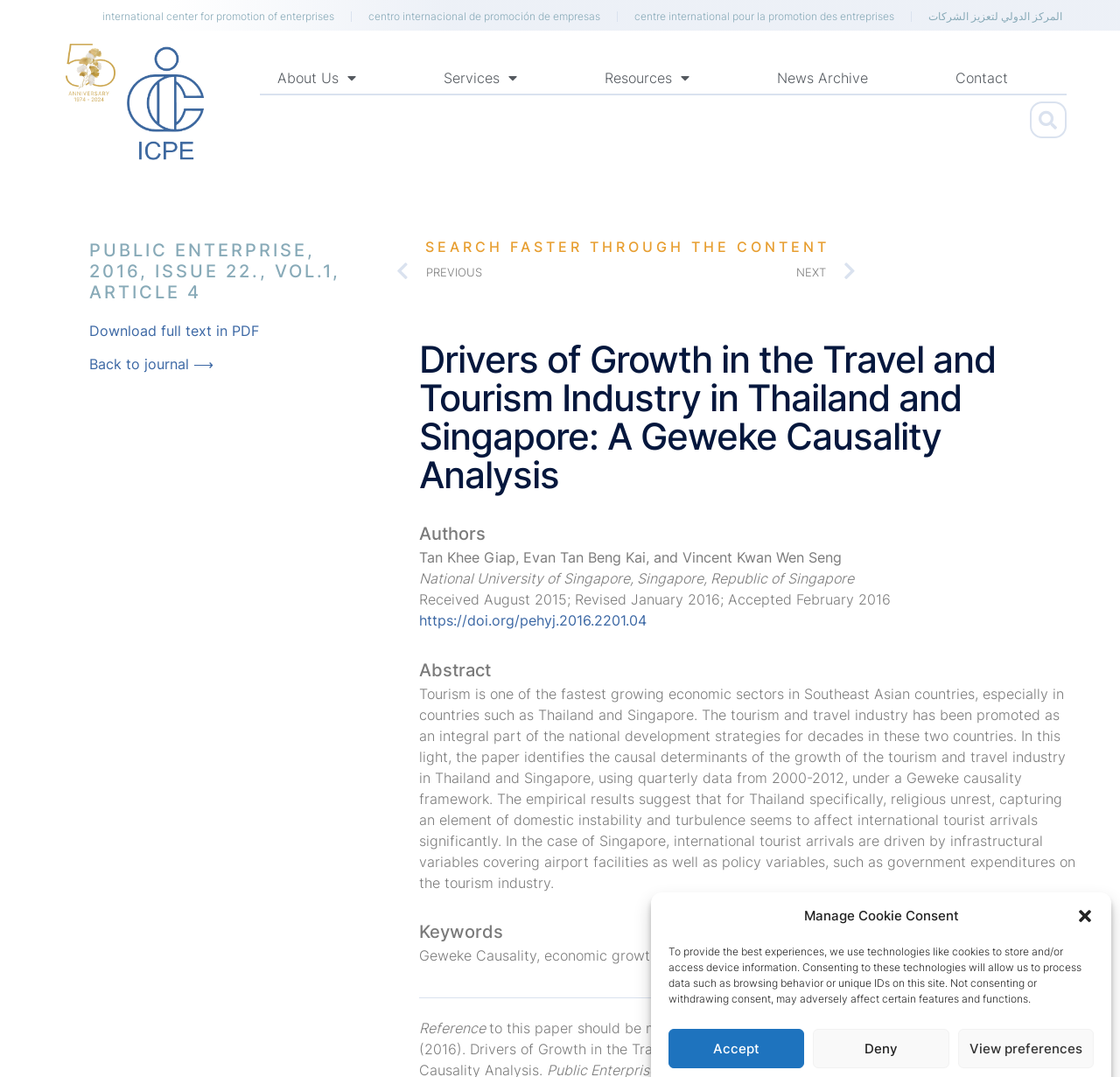Determine the bounding box coordinates of the section I need to click to execute the following instruction: "Search for something". Provide the coordinates as four float numbers between 0 and 1, i.e., [left, top, right, bottom].

[0.919, 0.094, 0.952, 0.128]